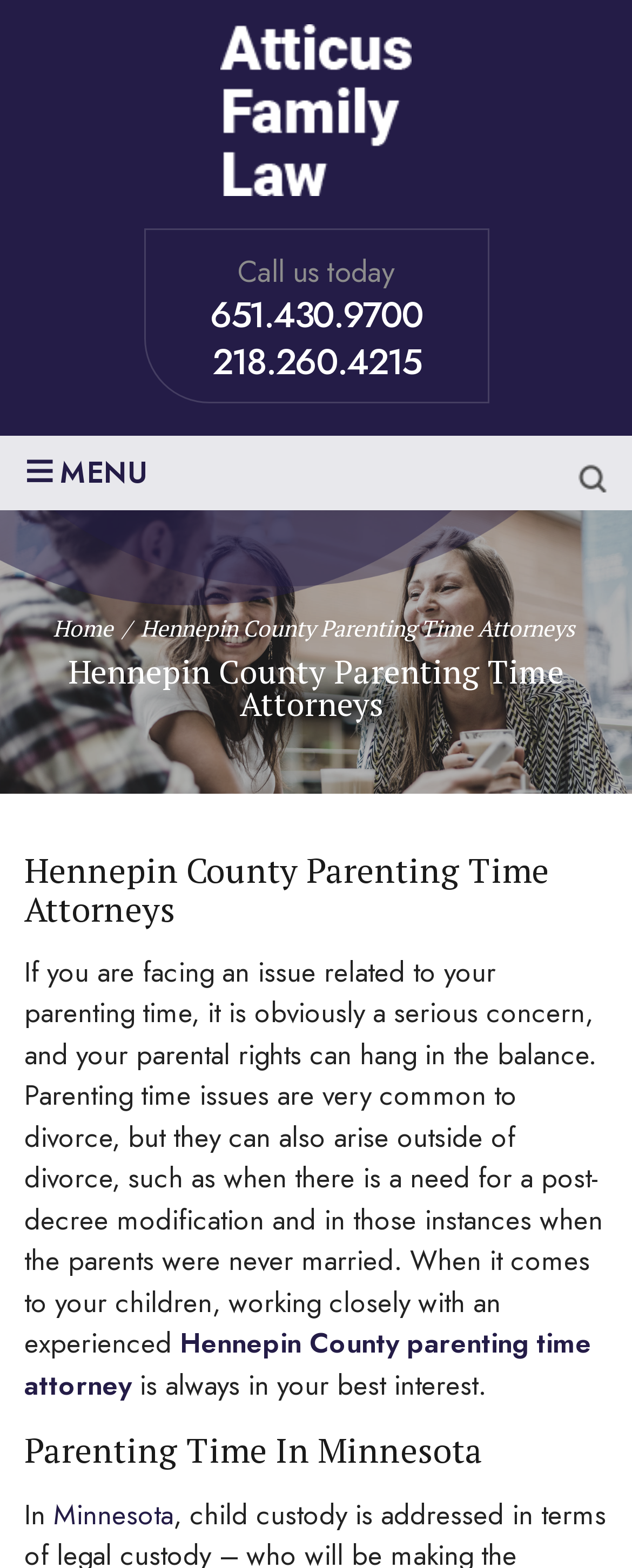Please provide a short answer using a single word or phrase for the question:
What is the phone number to call for Hennepin County parenting time attorneys?

651.430.9700